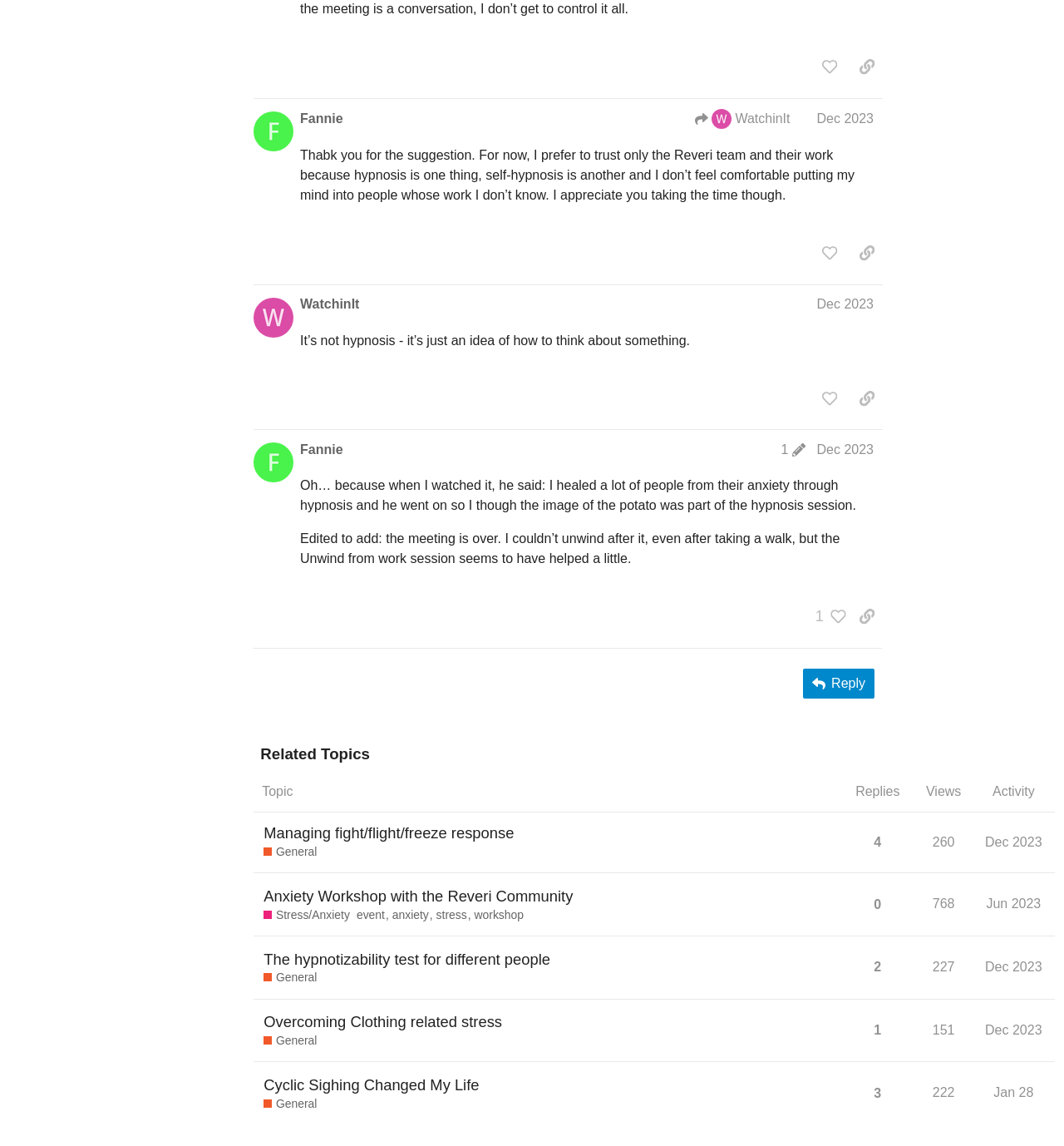Examine the image carefully and respond to the question with a detailed answer: 
What is the purpose of the 'Copy a link to this post to clipboard' button?

The 'Copy a link to this post to clipboard' button is located below each post and allows users to easily copy a link to the post, which they can then share with others or use for reference. This is a convenient feature for users who want to share specific posts or discussions with others.